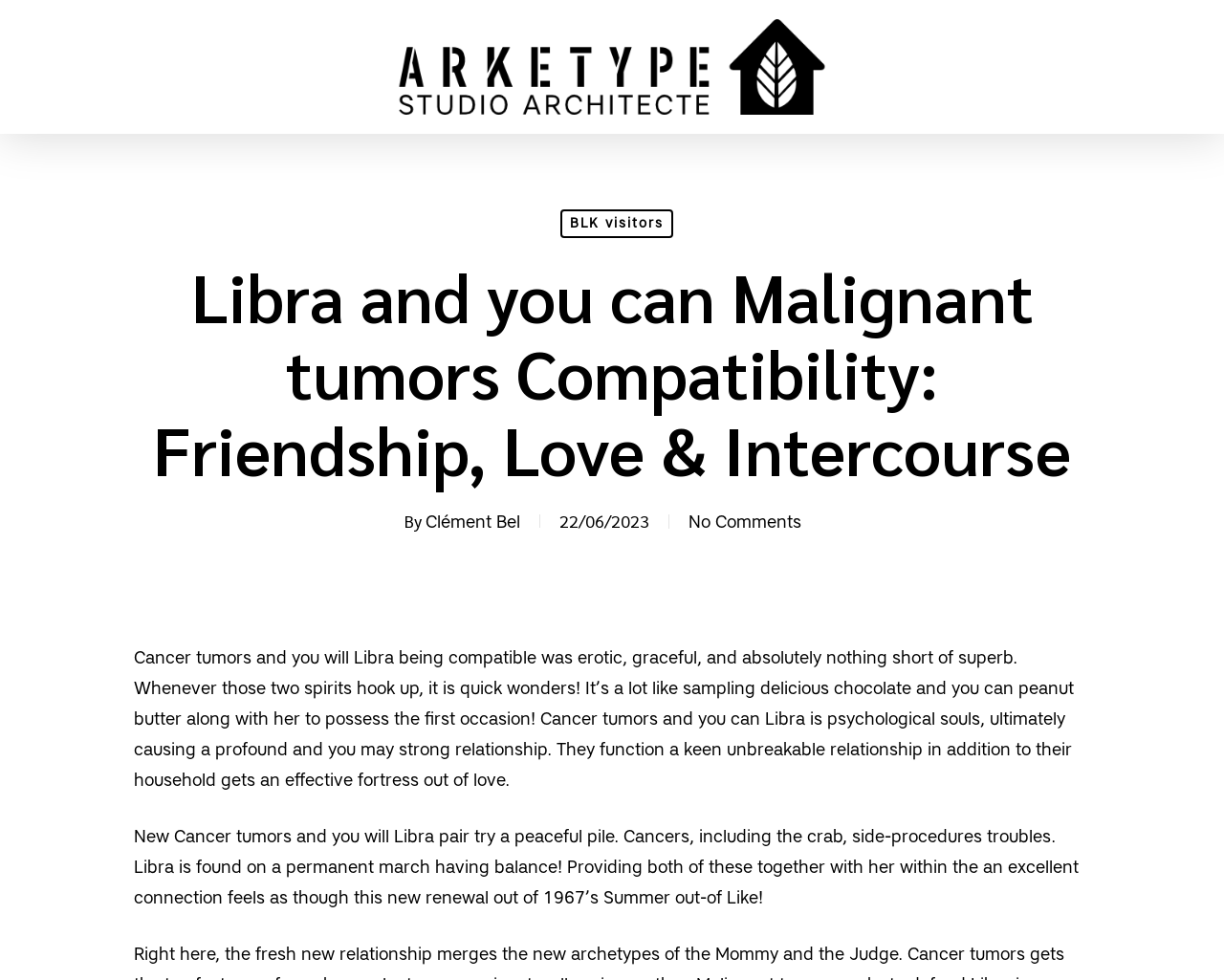What is the comparison made about the Cancer and Libra pair?
Can you provide a detailed and comprehensive answer to the question?

I found the answer by reading the article, which compares the Cancer and Libra pair to the 'renewal of 1967’s Summer of Love'. This suggests that their relationship is peaceful and loving, similar to the spirit of the Summer of Love.